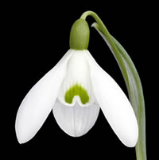Refer to the image and provide an in-depth answer to the question:
Who is the photographer of this piece?

The photographer of this piece can be identified by reading the caption, which mentions that the piece is part of Debbie Monique Jolliff's gallery, emphasizing her keen interest in capturing the beauty of the natural world through photography.